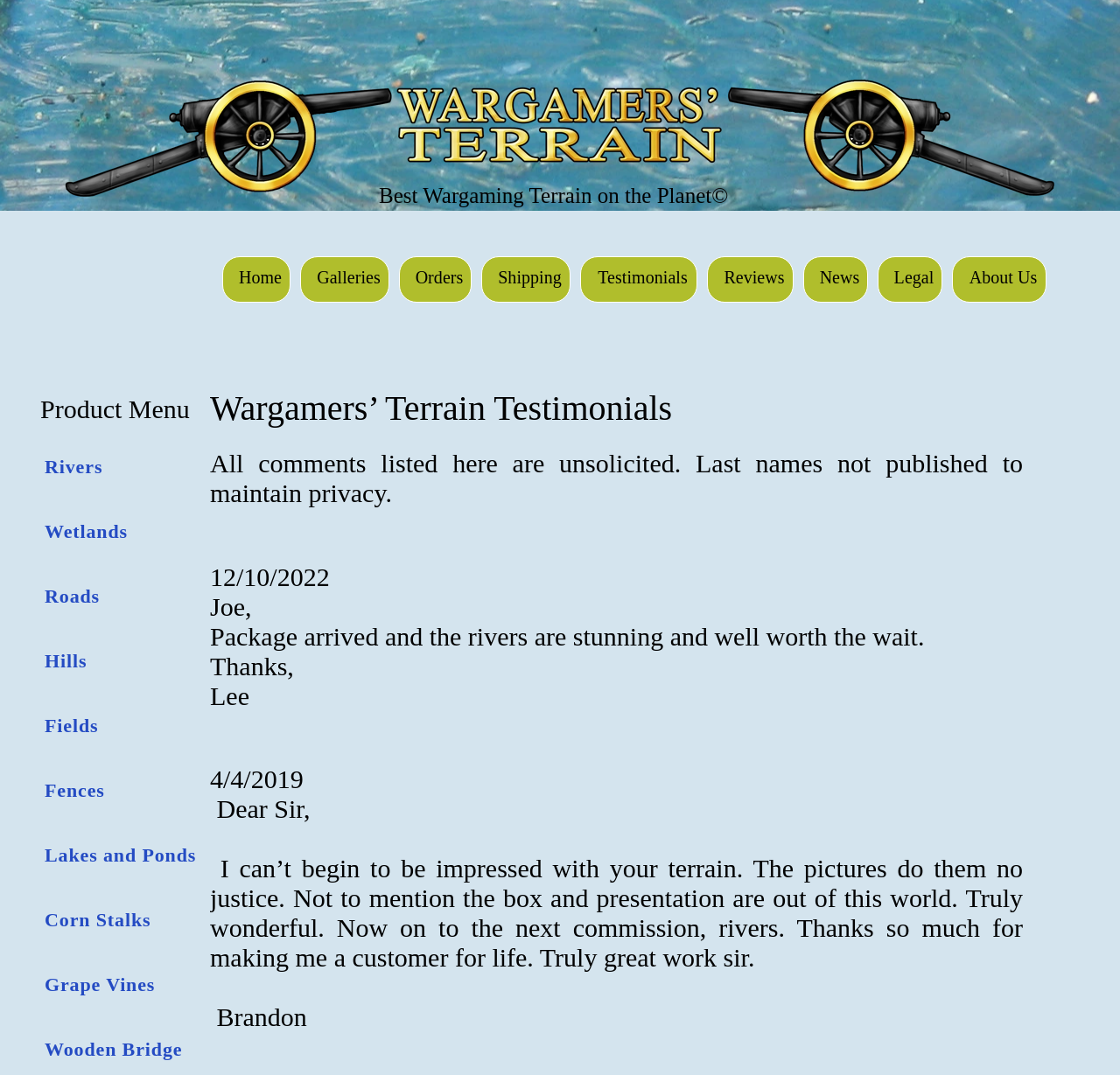Describe every aspect of the webpage in a detailed manner.

The webpage is dedicated to showcasing testimonials for Wargamers' Terrain, a company that creates wargaming terrain. At the top-left corner, there is a small logo of Wargamers' Terrain, accompanied by a tagline "Best Wargaming Terrain on the Planet©". Below the logo, there is a navigation menu with an "Orders" button and a "Product Menu" heading.

The main content of the page is divided into two sections. The first section is a list of product categories, including "Rivers", "Wetlands", and "Fences", which are listed vertically on the left side of the page.

The second section is a collection of testimonials from satisfied customers. Each testimonial includes the customer's name, date, and a quote about their experience with Wargamers' Terrain. There are three testimonials in total, with the most recent one at the top. The testimonials are arranged in a vertical list, with the customer's name and date on top of their quote. The quotes are lengthy and provide detailed feedback about the company's products and services.

At the top of the testimonials section, there is a note that explains that all comments are unsolicited and that last names are not published to maintain privacy.